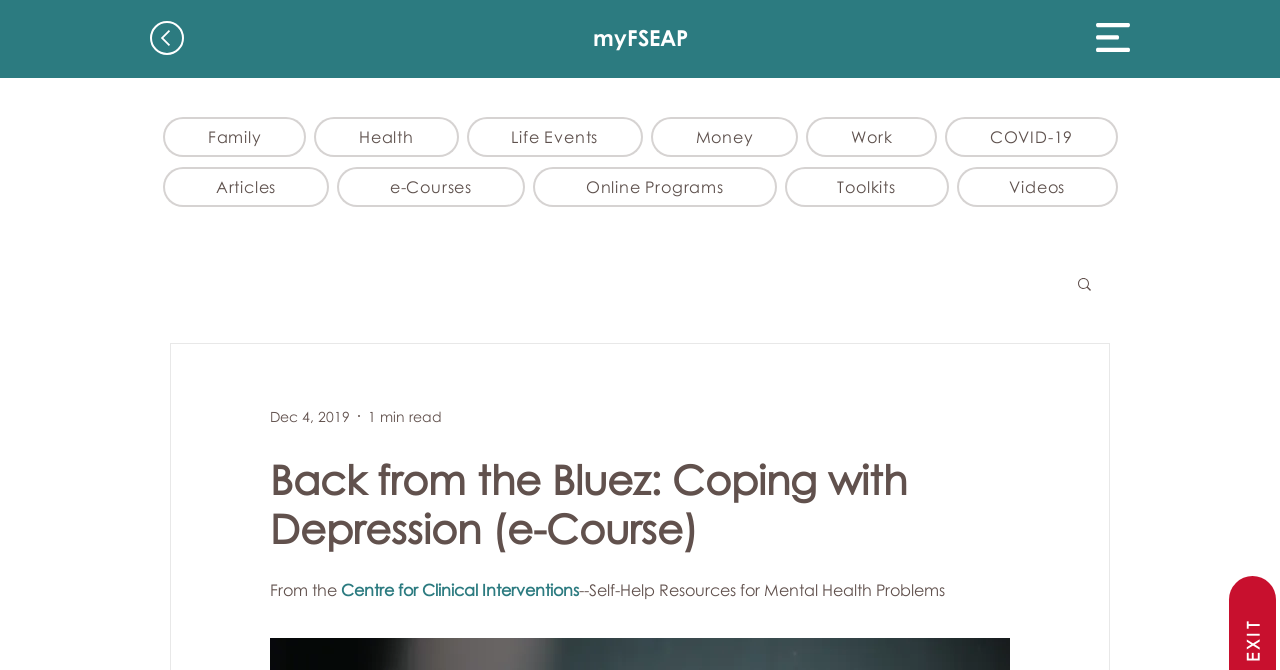Pinpoint the bounding box coordinates of the clickable area necessary to execute the following instruction: "click the 'Back' button". The coordinates should be given as four float numbers between 0 and 1, namely [left, top, right, bottom].

[0.117, 0.031, 0.144, 0.082]